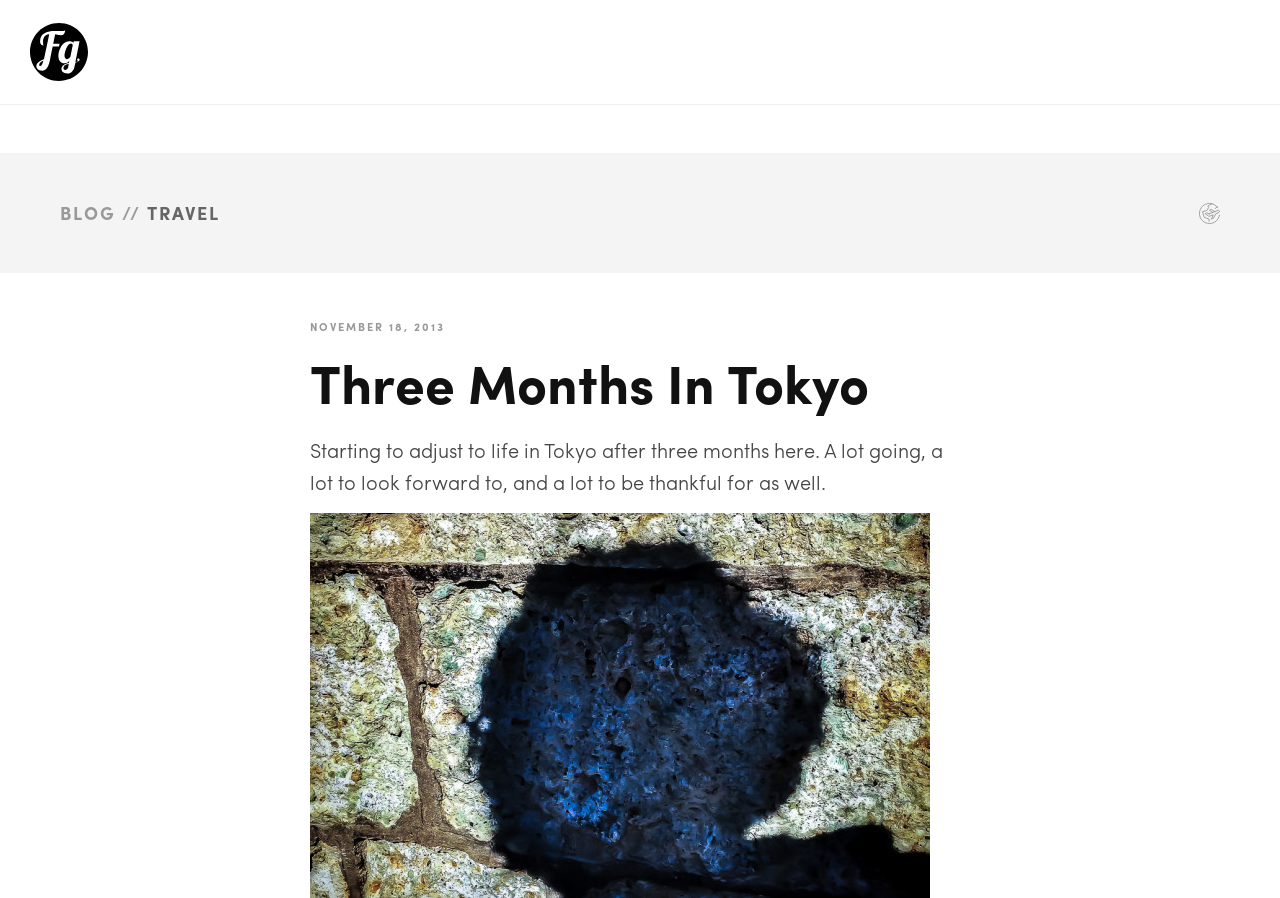Please provide the bounding box coordinates in the format (top-left x, top-left y, bottom-right x, bottom-right y). Remember, all values are floating point numbers between 0 and 1. What is the bounding box coordinate of the region described as: parent_node: home

[0.023, 0.026, 0.069, 0.09]